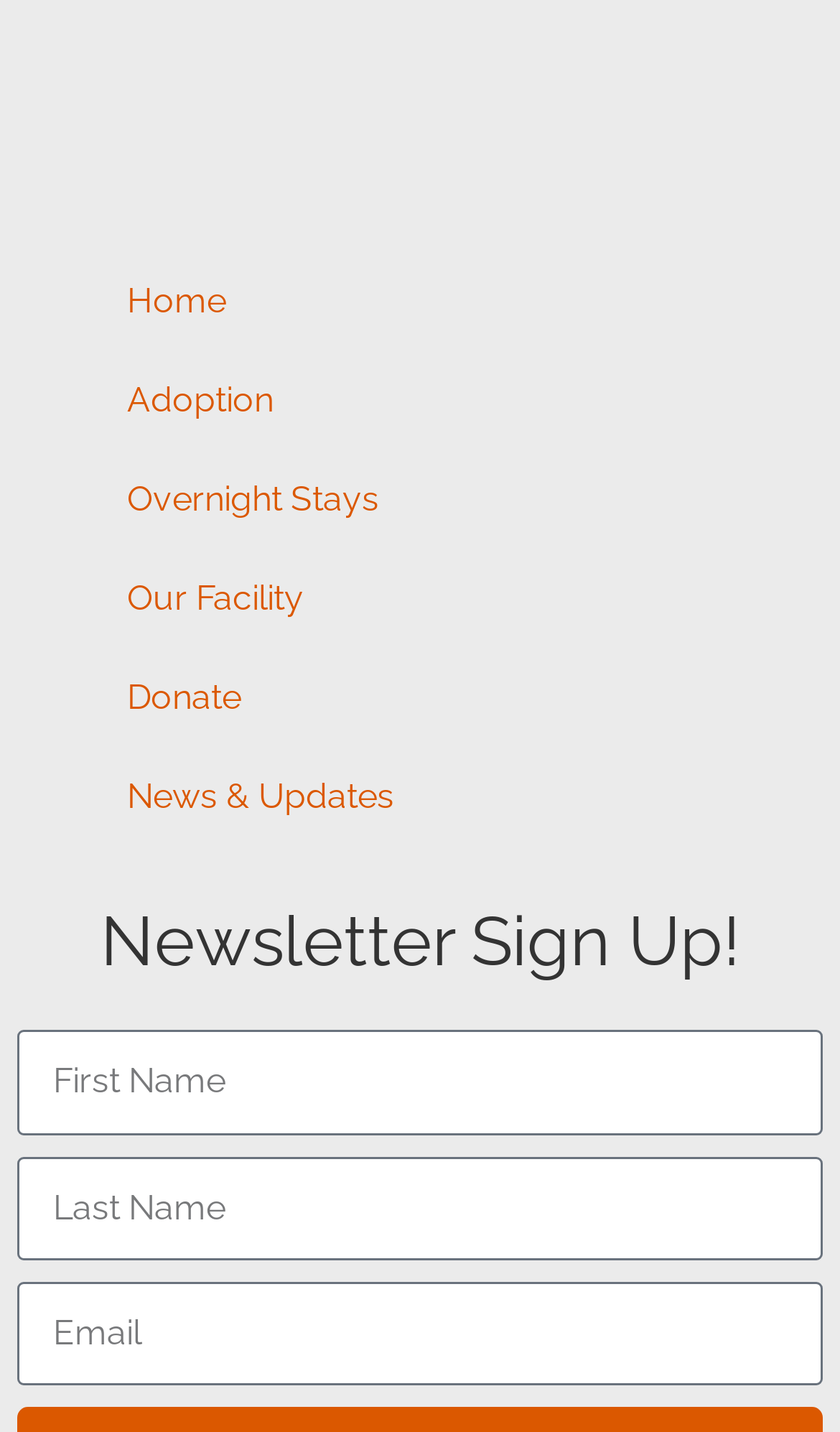Please provide the bounding box coordinates for the element that needs to be clicked to perform the instruction: "Click on Home". The coordinates must consist of four float numbers between 0 and 1, formatted as [left, top, right, bottom].

[0.1, 0.176, 1.0, 0.245]